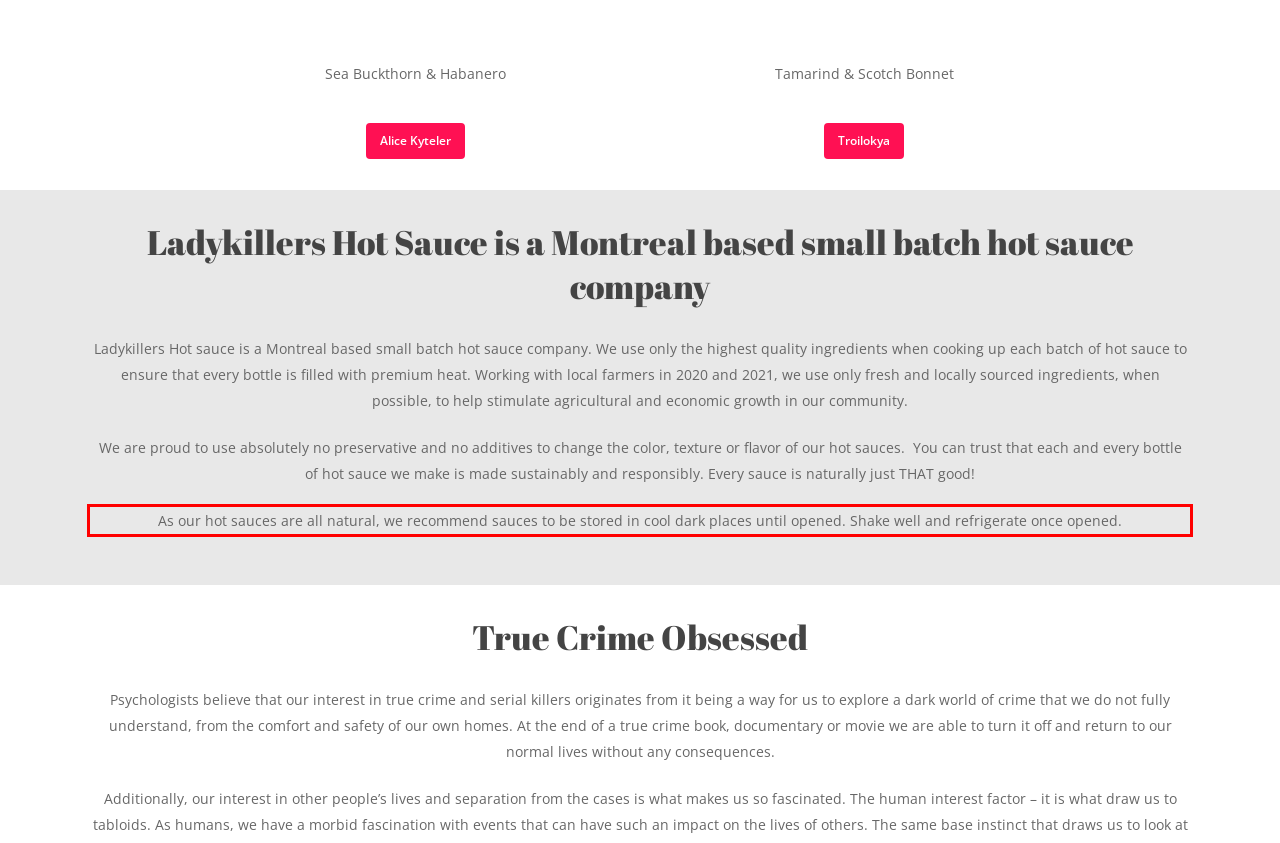Given a screenshot of a webpage with a red bounding box, extract the text content from the UI element inside the red bounding box.

As our hot sauces are all natural, we recommend sauces to be stored in cool dark places until opened. Shake well and refrigerate once opened.